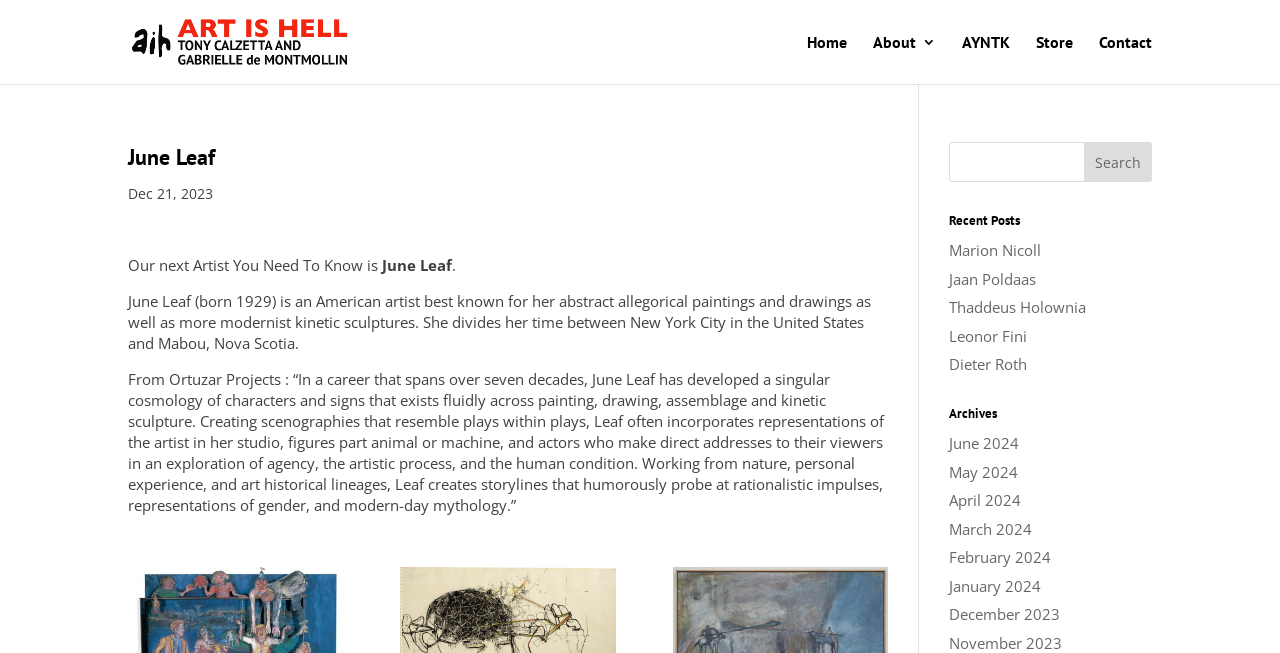Create a detailed description of the webpage's content and layout.

This webpage is about AIH Studios, featuring an artist named June Leaf. At the top left, there is a logo of AIH Studios, which is an image with a link to the studio's homepage. Next to the logo, there is a navigation menu with links to "Home", "About 3", "AYNTK", "Store", and "Contact".

Below the navigation menu, there is a heading that reads "June Leaf". Underneath the heading, there is a date "Dec 21, 2023" and a brief introduction to June Leaf, stating that she is an American artist known for her abstract allegorical paintings and drawings, as well as kinetic sculptures.

Following the introduction, there is a longer paragraph describing June Leaf's artistic style and career, which spans over seven decades. The paragraph mentions her unique cosmology of characters and signs, and how she explores agency, the artistic process, and the human condition through her work.

On the right side of the page, there is a search bar with a button labeled "Search". Below the search bar, there is a heading "Recent Posts" with links to several artists, including Marion Nicoll, Jaan Poldaas, Thaddeus Holownia, Leonor Fini, and Dieter Roth.

Further down the page, there is a heading "Archives" with links to monthly archives from June 2024 to November 2023.